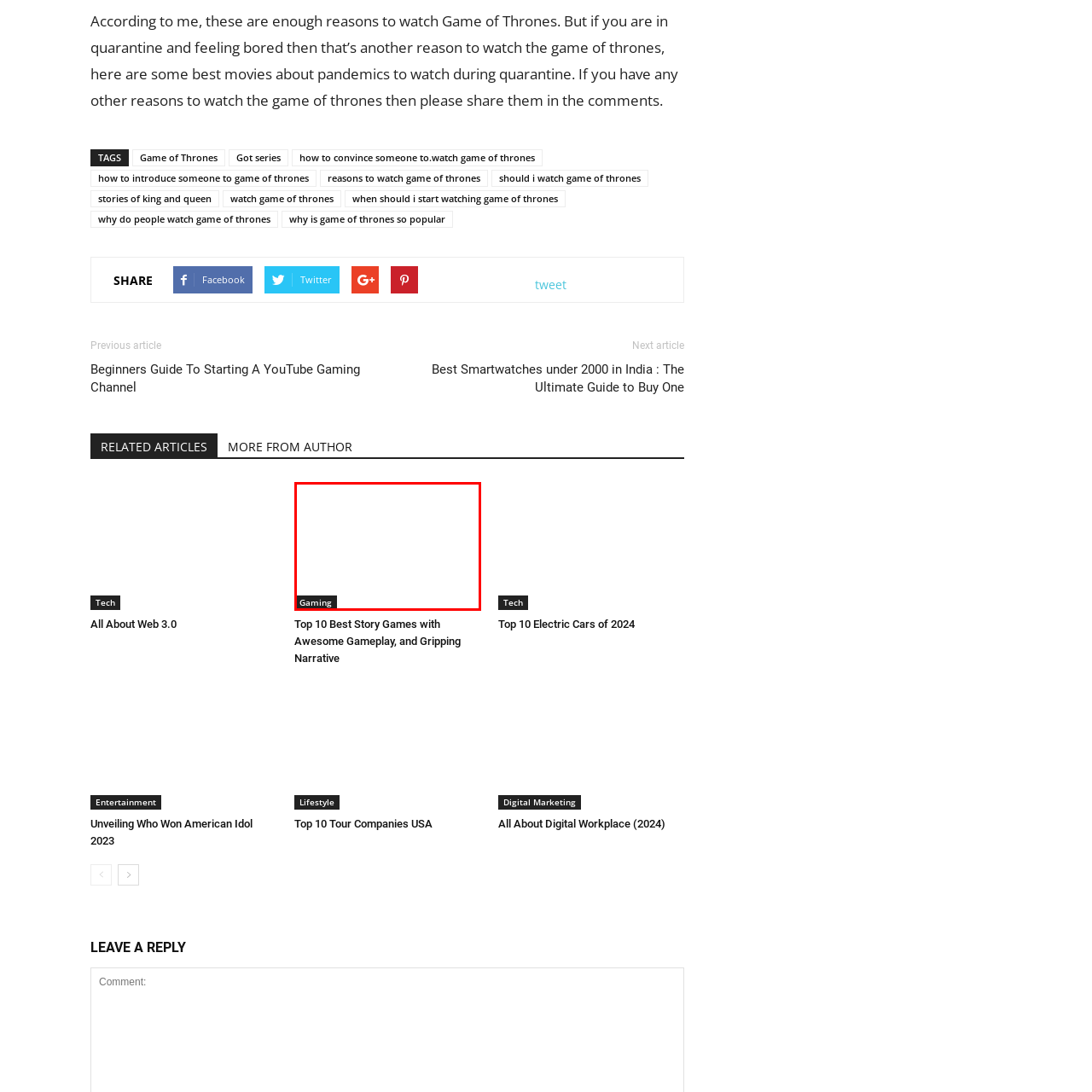Examine the portion within the green circle, What is the purpose of the 'Gaming' element? 
Reply succinctly with a single word or phrase.

Navigation or categorization